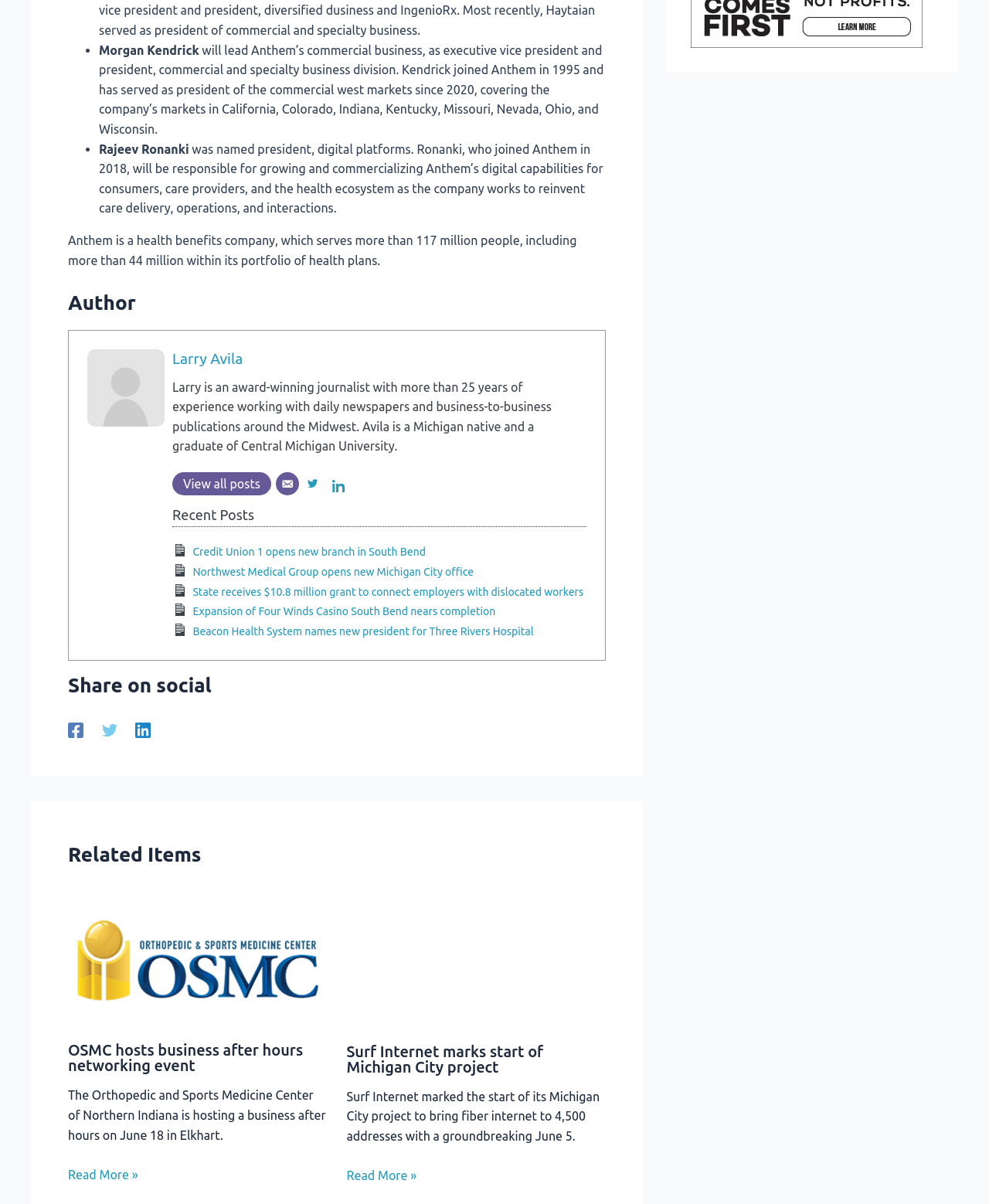Who is the president of Anthem’s commercial business?
From the screenshot, supply a one-word or short-phrase answer.

Morgan Kendrick